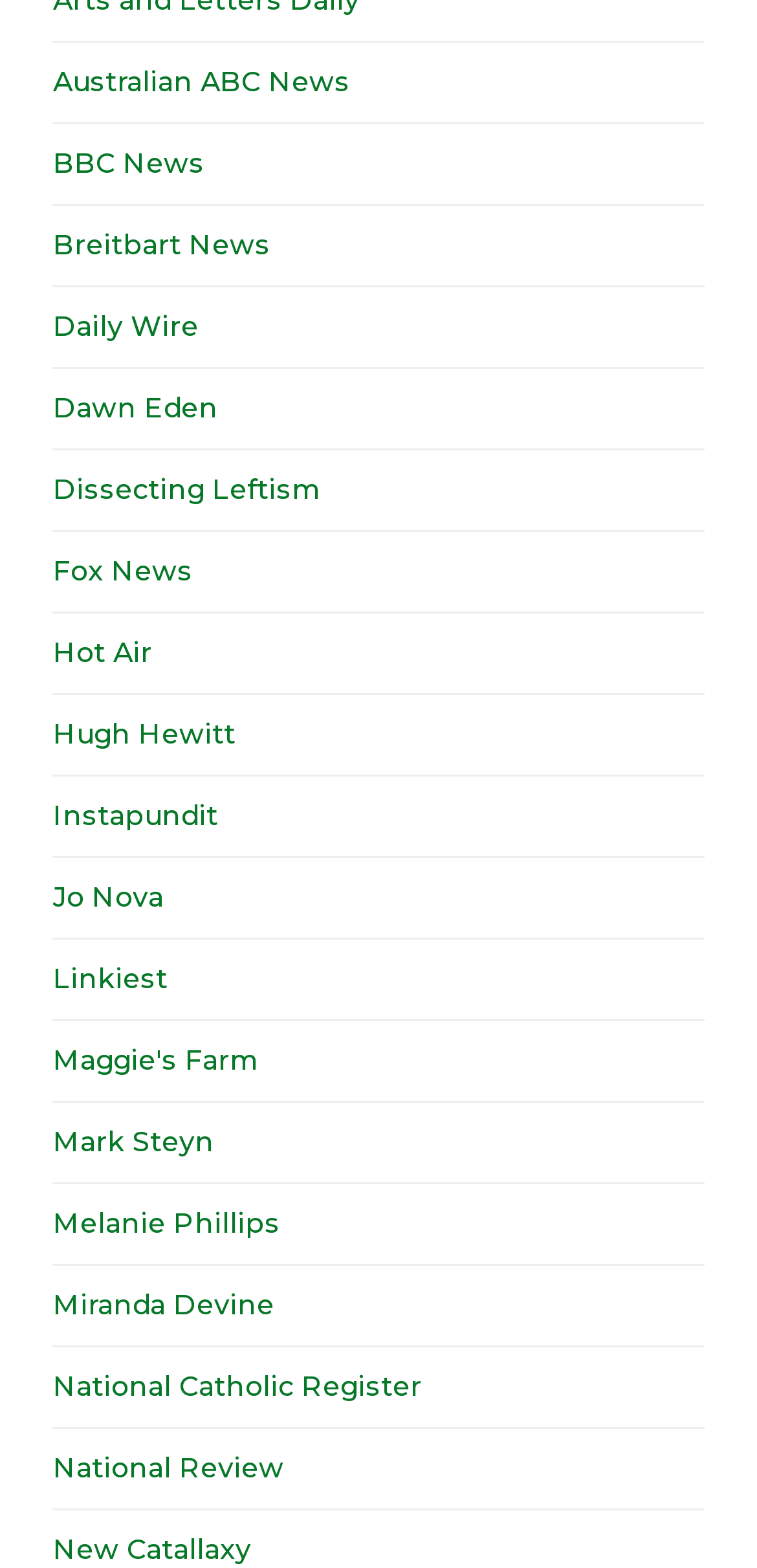Please specify the bounding box coordinates of the clickable region necessary for completing the following instruction: "check out Instapundit". The coordinates must consist of four float numbers between 0 and 1, i.e., [left, top, right, bottom].

[0.07, 0.509, 0.288, 0.531]